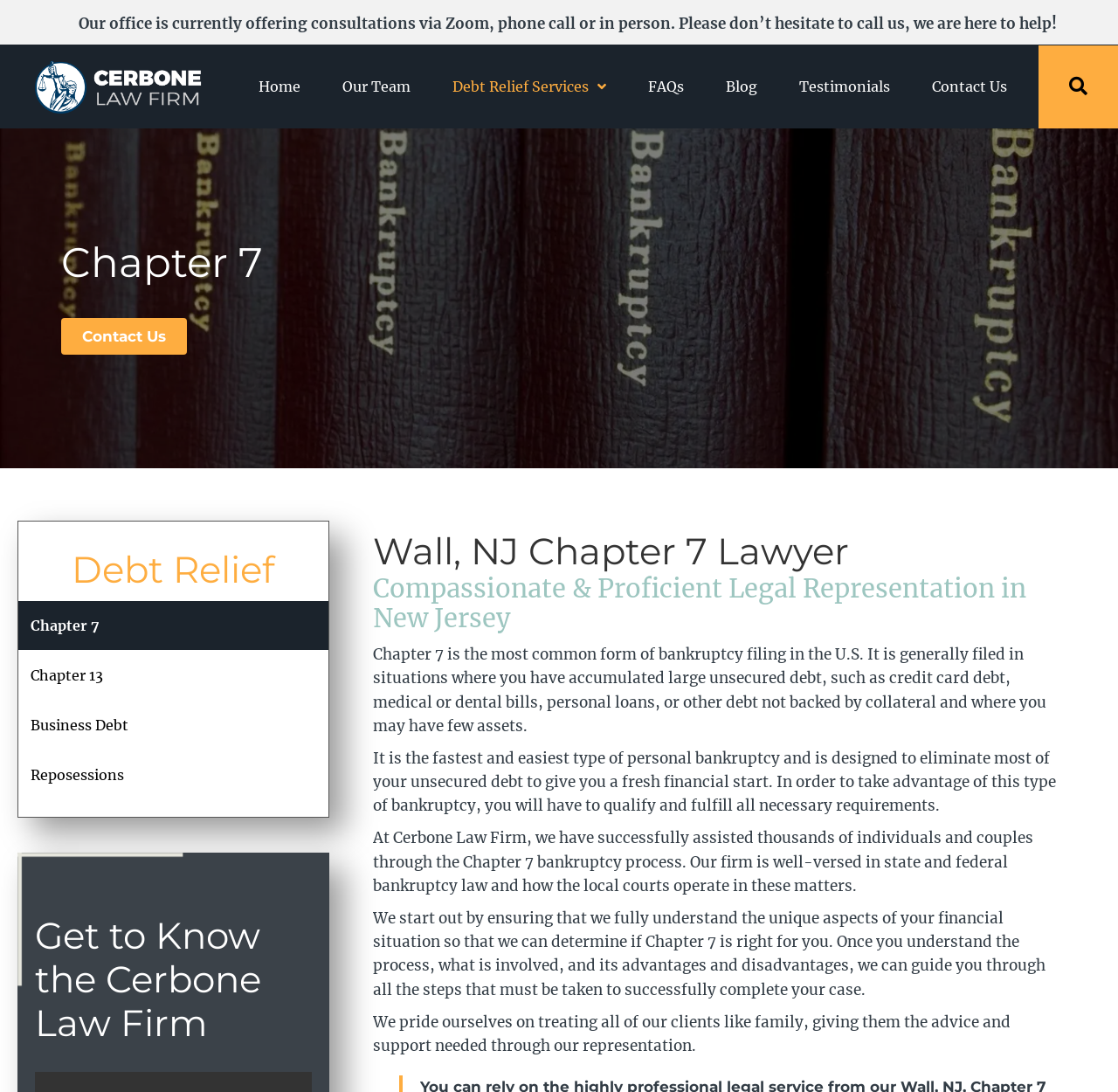Generate a thorough caption that explains the contents of the webpage.

The webpage is about Chapter 7 bankruptcy solutions provided by Cerbone Law Firm. At the top, there is a notice stating that the office is currently offering consultations via Zoom, phone call, or in-person. Below this notice, there is a logo of Cerbone Law Firm, which is also a link to the firm's homepage.

To the right of the logo, there is a navigation menu with links to different sections of the website, including Home, Our Team, Debt Relief Services, FAQs, Blog, Testimonials, and Contact Us.

Below the navigation menu, there is a prominent call-to-action button that says "Contact Us". Next to the button, there is a heading that reads "Debt Relief" with a link to a debt relief page. 

On the left side of the page, there is a navigation menu labeled "Menu" with links to different types of debt relief services, including Chapter 7, Chapter 13, Business Debt, and Repossessions.

The main content of the page is divided into two sections. The first section has a heading that reads "Get to Know the Cerbone Law Firm" and provides information about the firm's experience and expertise in Chapter 7 bankruptcy cases. The second section has a heading that reads "Wall, NJ Chapter 7 Lawyer" and provides detailed information about Chapter 7 bankruptcy, including its benefits, requirements, and the process of filing for Chapter 7 bankruptcy.

Throughout the page, there are several blocks of text that provide information about Chapter 7 bankruptcy, including its advantages, the process of filing, and the firm's approach to guiding clients through the process.